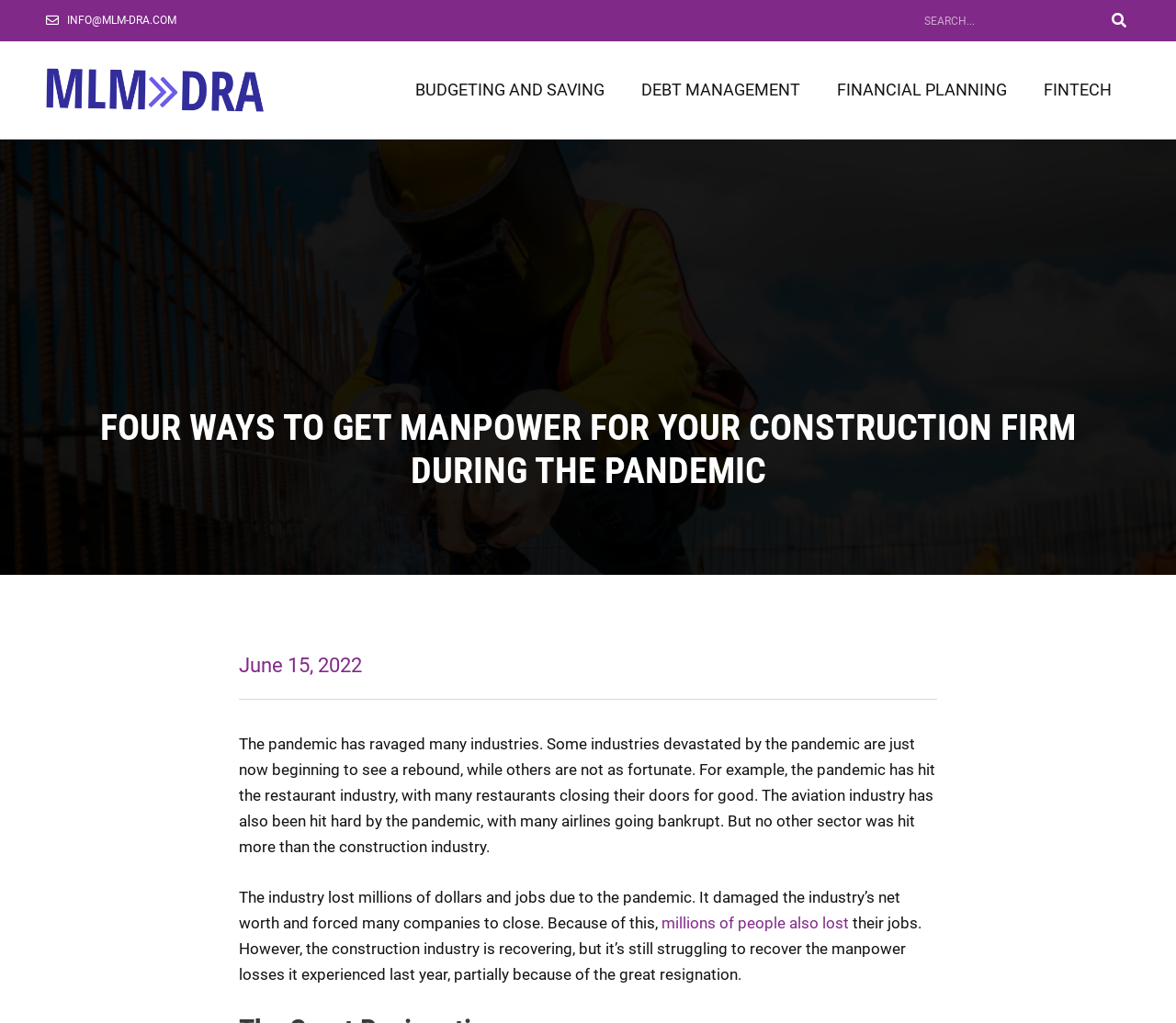Produce an extensive caption that describes everything on the webpage.

The webpage is about finding solutions for construction firms to get more manpower during the pandemic. At the top left corner, there is a contact email "INFO@MLM-DRA.COM". On the top right corner, there is a search bar with a "Search" button. Below the search bar, there are five links: "BUDGETING AND SAVING", "DEBT MANAGEMENT", "FINANCIAL PLANNING", "FINTECH", and an empty link.

The main content of the webpage is an article titled "FOUR WAYS TO GET MANPOWER FOR YOUR CONSTRUCTION FIRM DURING THE PANDEMIC". The article starts with a header section that includes the date "June 15, 2022". The article then discusses how the pandemic has affected various industries, including the construction industry, which has lost millions of dollars and jobs. The text explains that the industry is recovering but still struggling to recover the manpower losses it experienced last year, partially due to the great resignation.